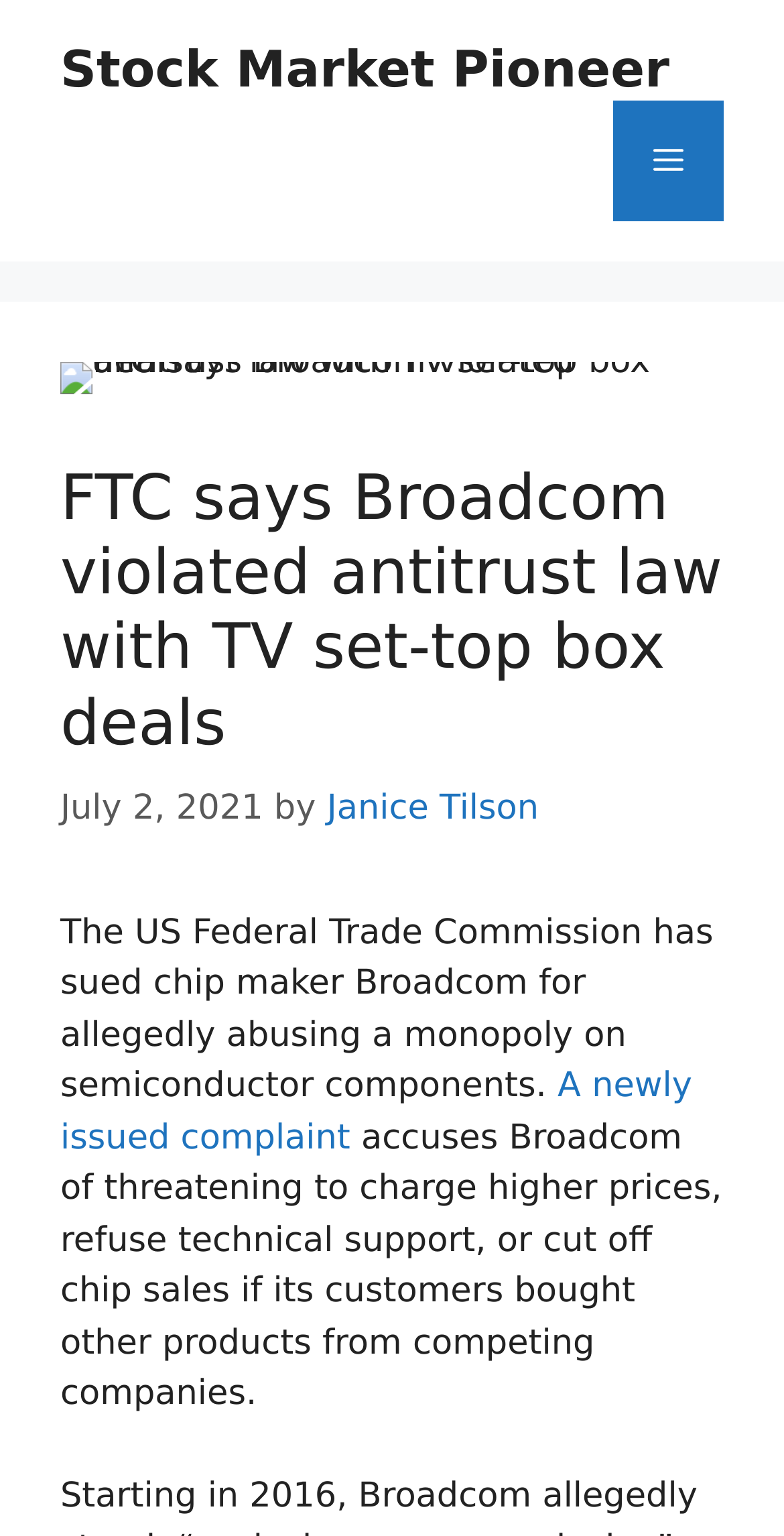Respond with a single word or short phrase to the following question: 
What type of components does Broadcom allegedly have a monopoly on?

Semiconductor components